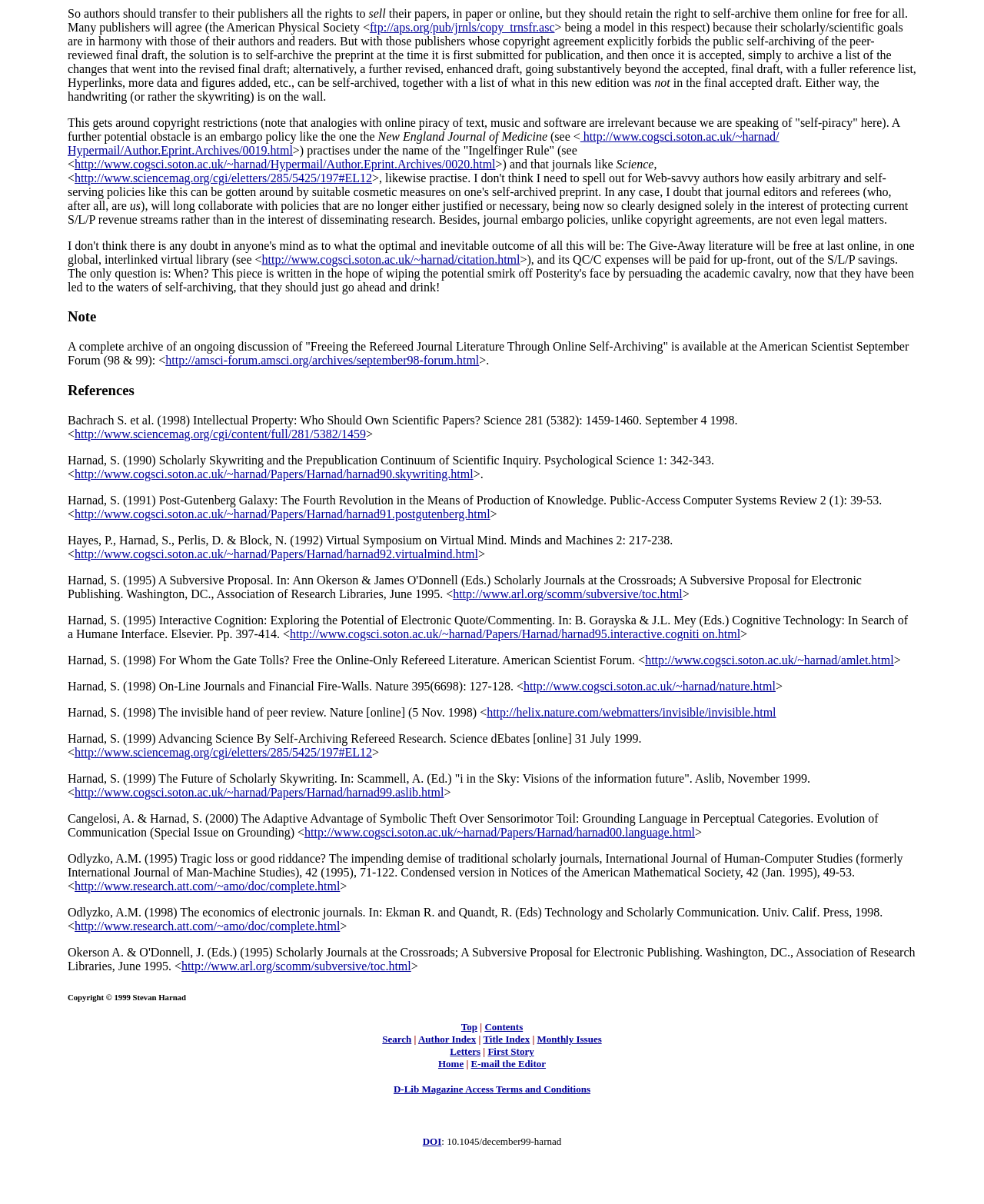What is the main topic of this webpage?
Please respond to the question with as much detail as possible.

Based on the content of the webpage, it appears to be discussing the idea of self-archiving of research papers, including the benefits and potential obstacles to this practice.